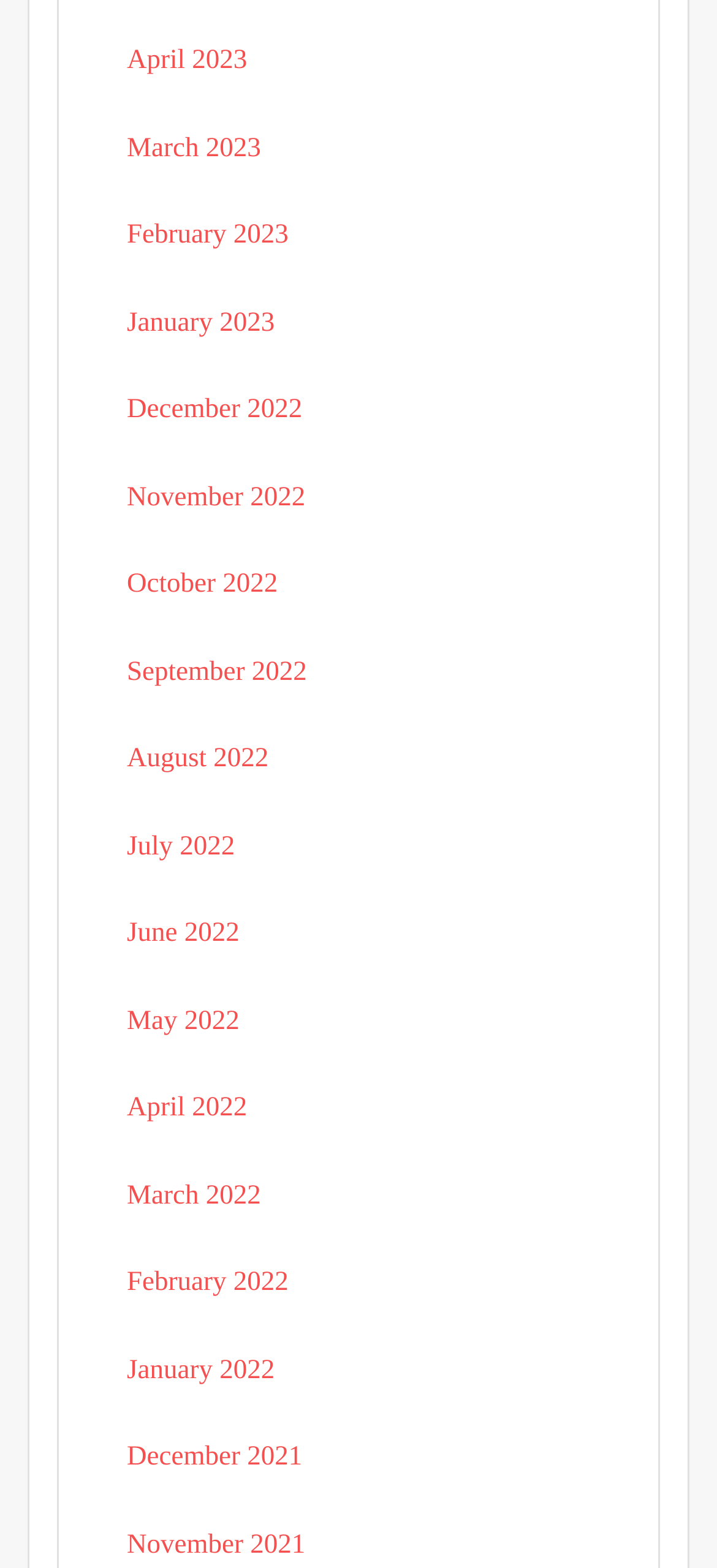Determine the bounding box coordinates of the clickable region to follow the instruction: "view April 2023".

[0.177, 0.029, 0.345, 0.048]